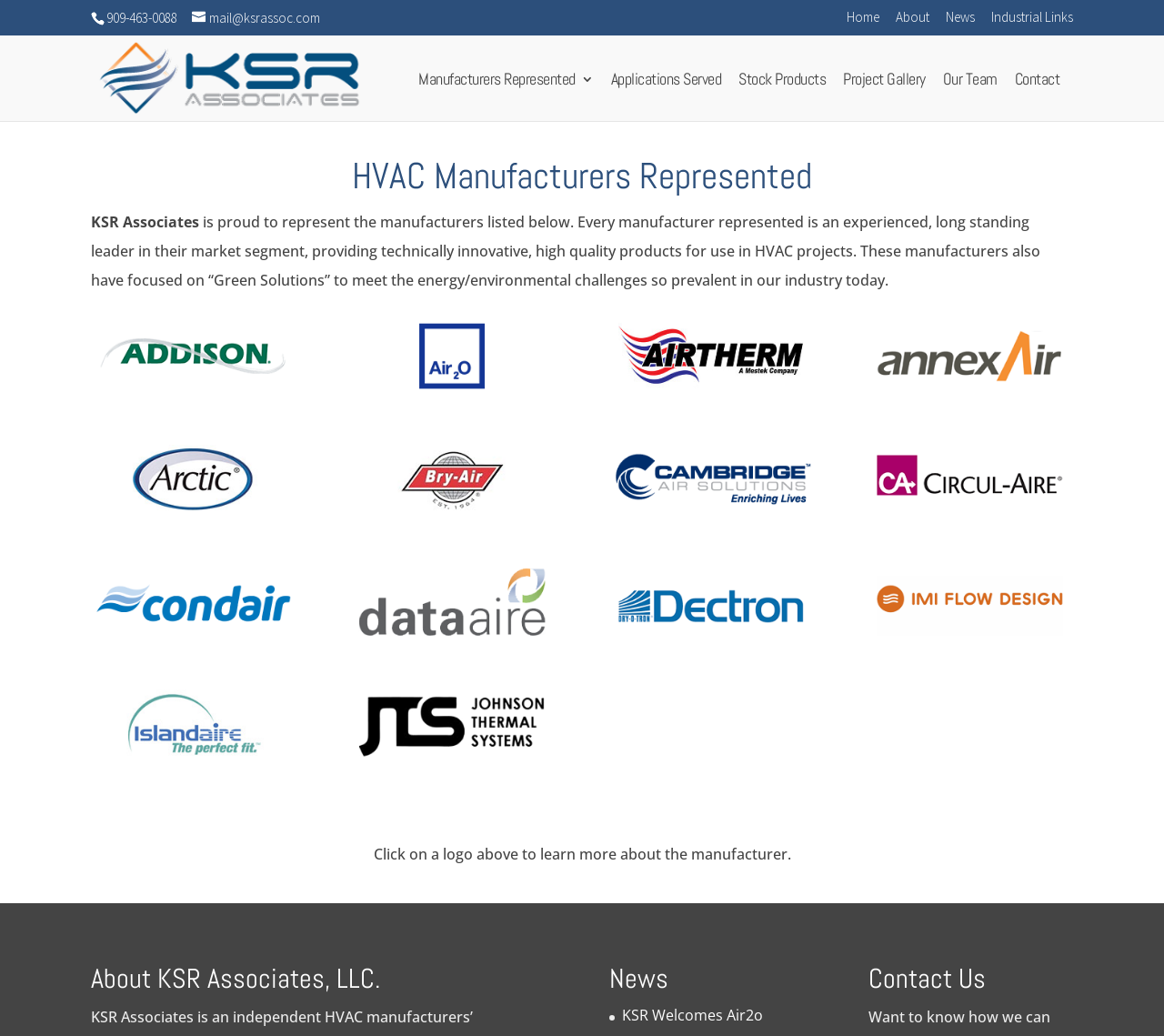Locate the bounding box coordinates of the area to click to fulfill this instruction: "Contact KSR Associates, LLC". The bounding box should be presented as four float numbers between 0 and 1, in the order [left, top, right, bottom].

[0.871, 0.076, 0.91, 0.102]